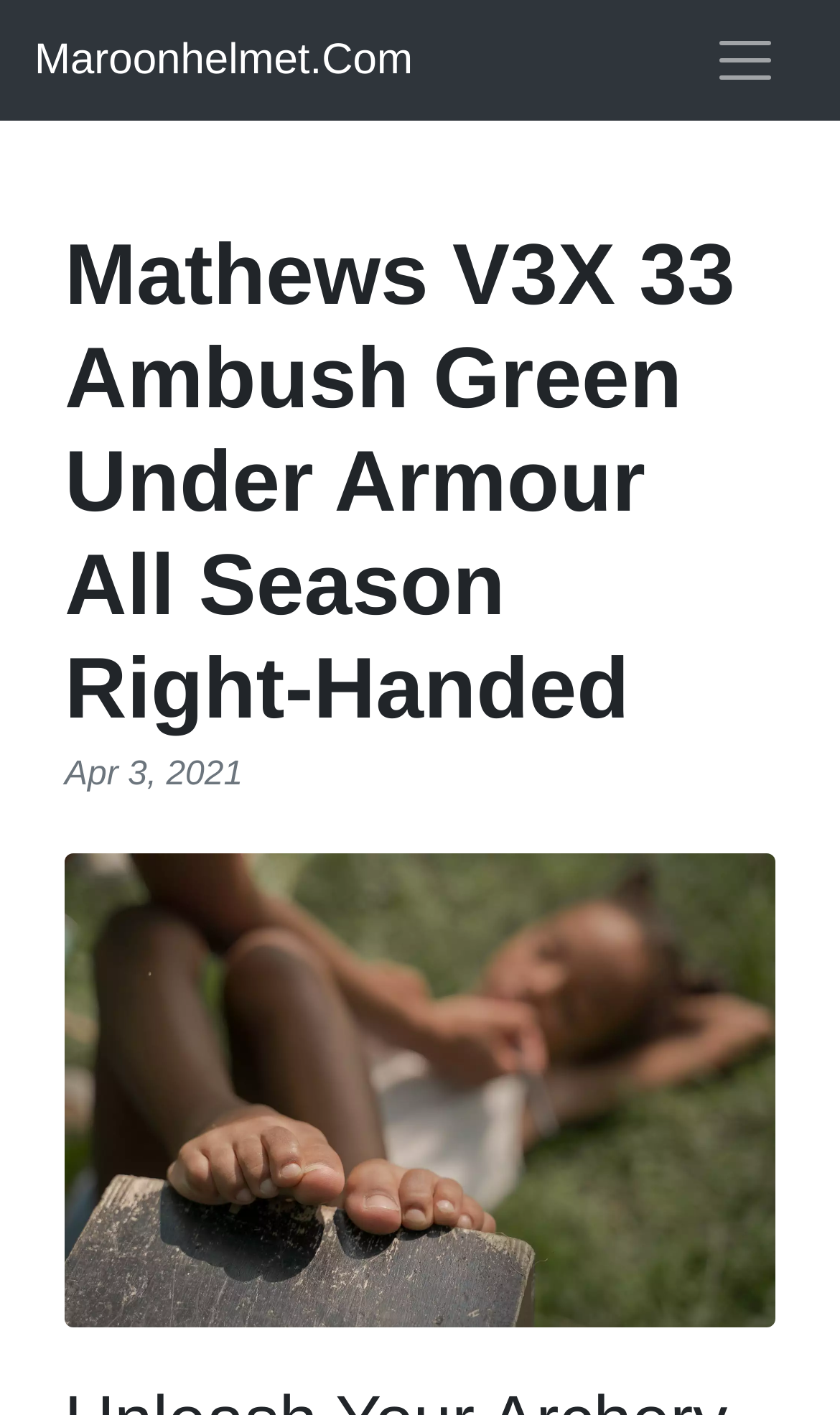Given the description: "aria-label="Toggle navigation"", determine the bounding box coordinates of the UI element. The coordinates should be formatted as four float numbers between 0 and 1, [left, top, right, bottom].

[0.815, 0.012, 0.959, 0.073]